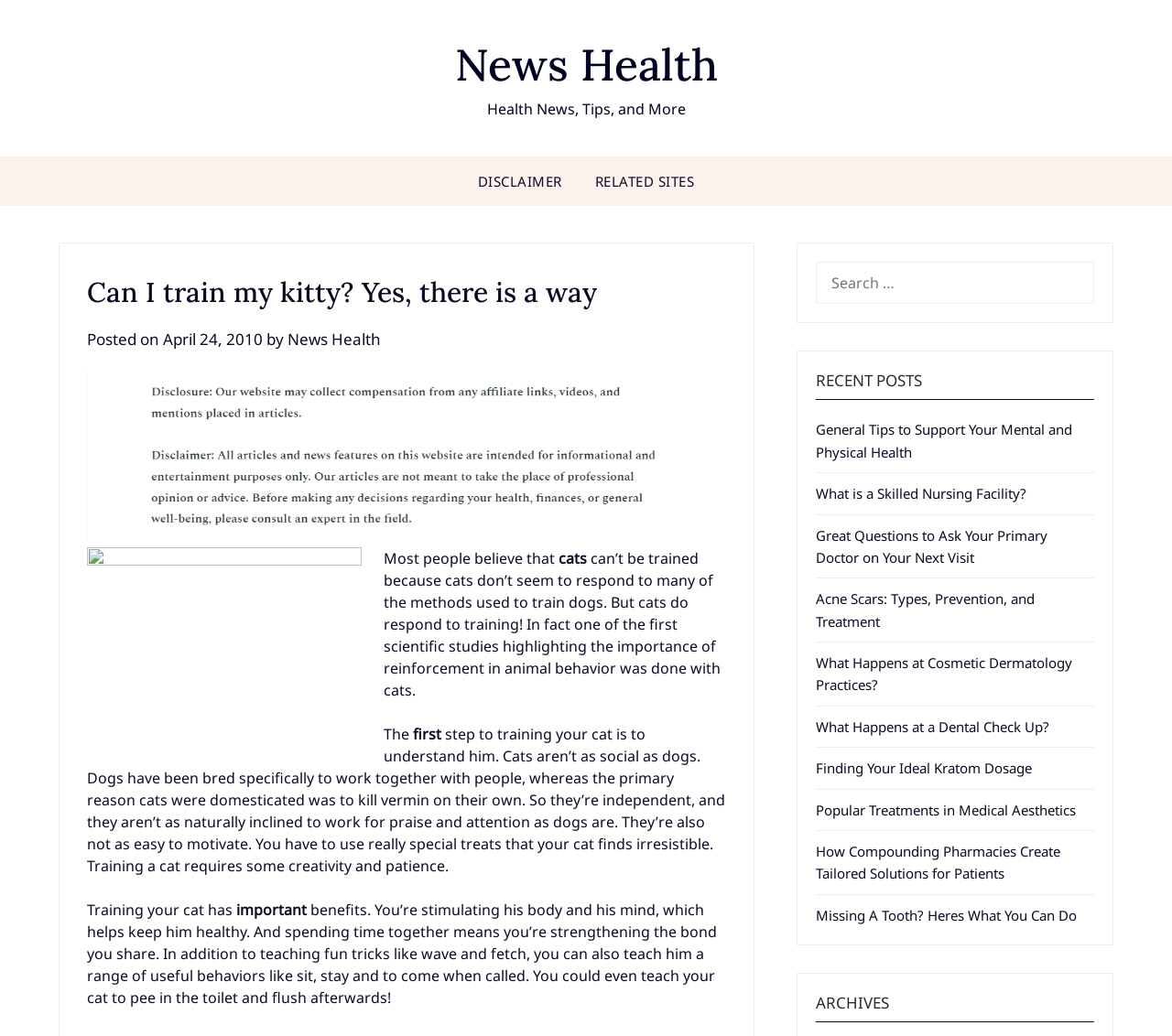Using the provided description: "April 24, 2010April 23, 2010", find the bounding box coordinates of the corresponding UI element. The output should be four float numbers between 0 and 1, in the format [left, top, right, bottom].

[0.139, 0.317, 0.225, 0.337]